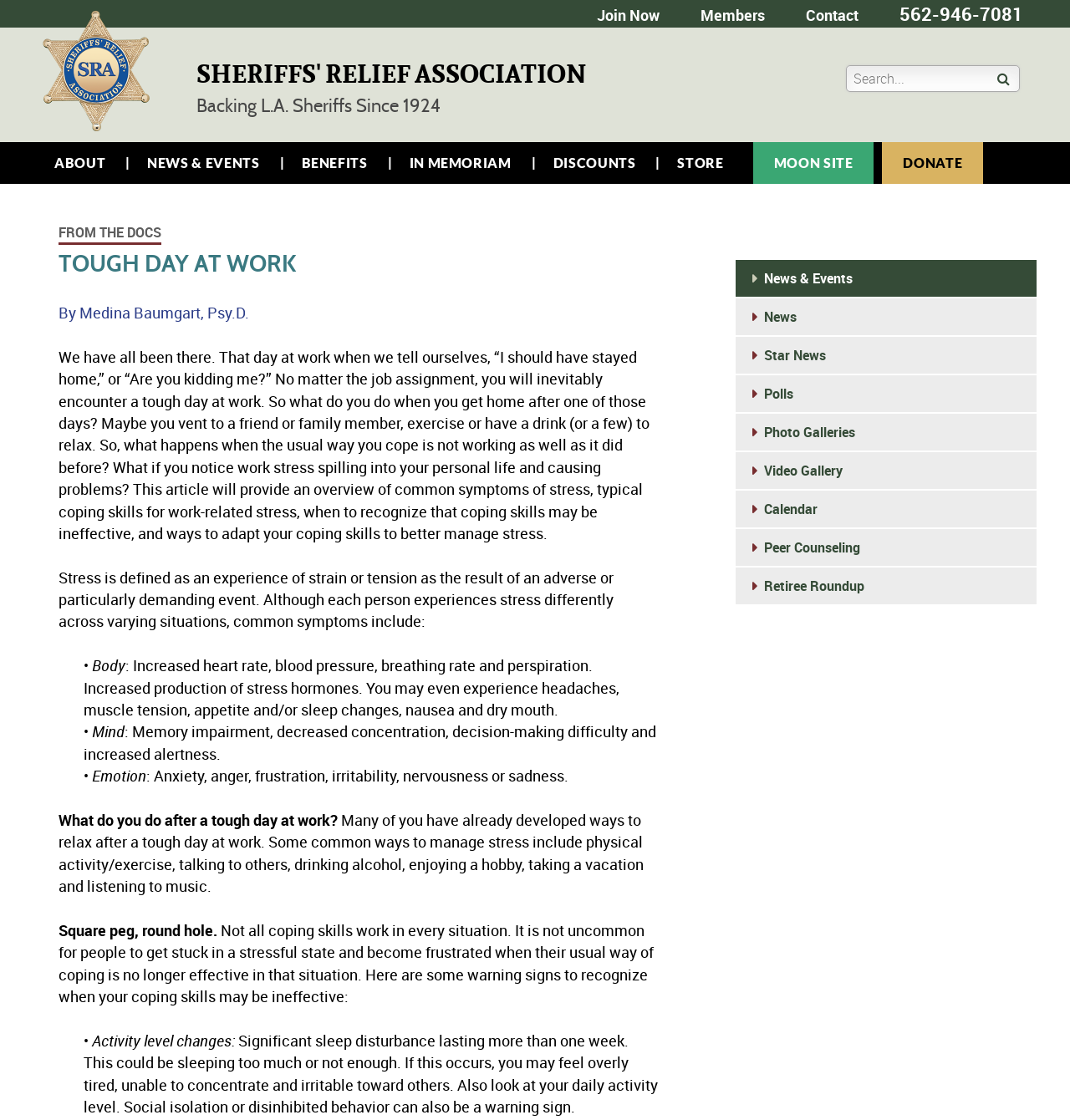Pinpoint the bounding box coordinates of the clickable area needed to execute the instruction: "Donate to the organization". The coordinates should be specified as four float numbers between 0 and 1, i.e., [left, top, right, bottom].

[0.825, 0.127, 0.919, 0.164]